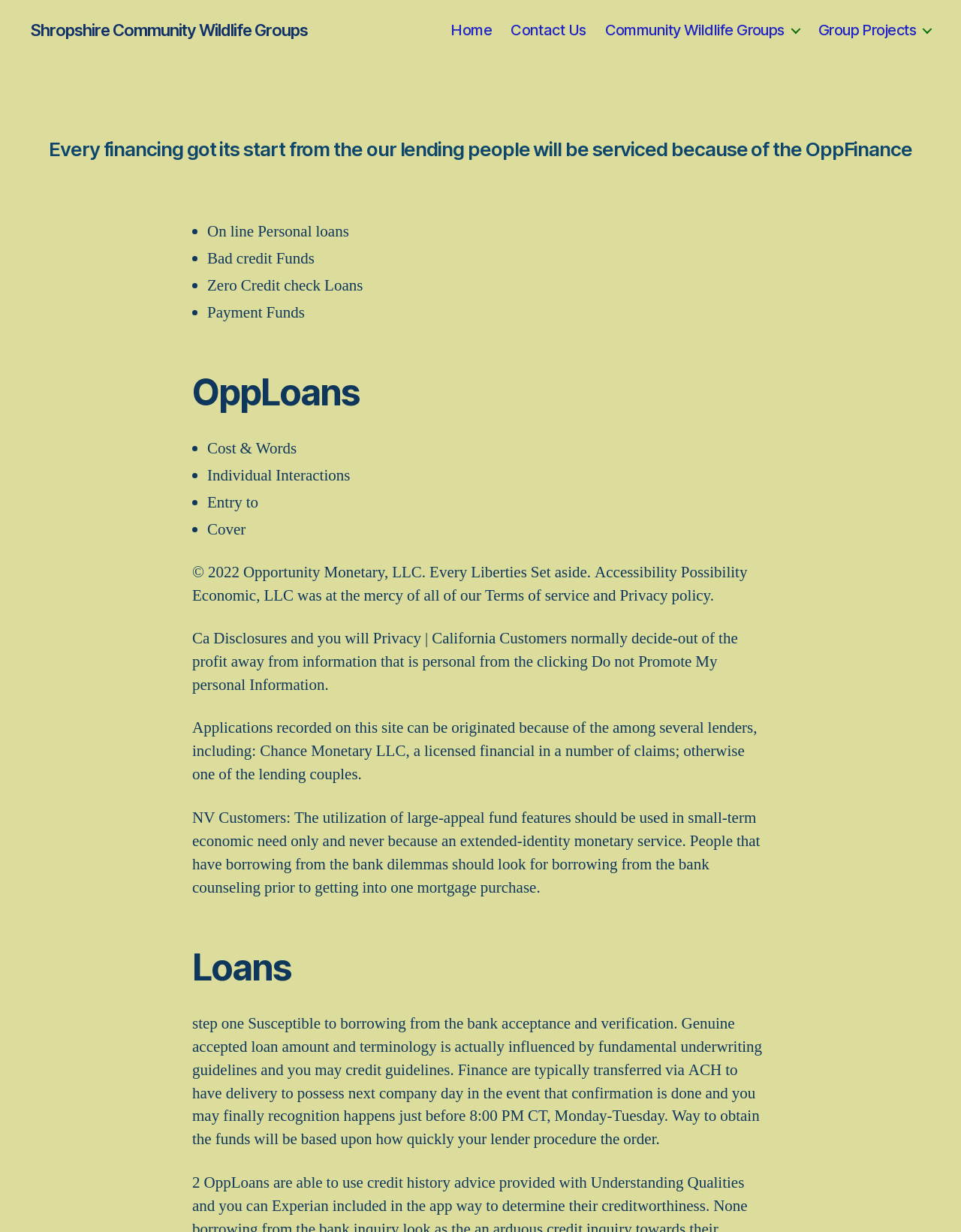Identify the bounding box coordinates for the UI element that matches this description: "Home".

[0.469, 0.017, 0.512, 0.032]